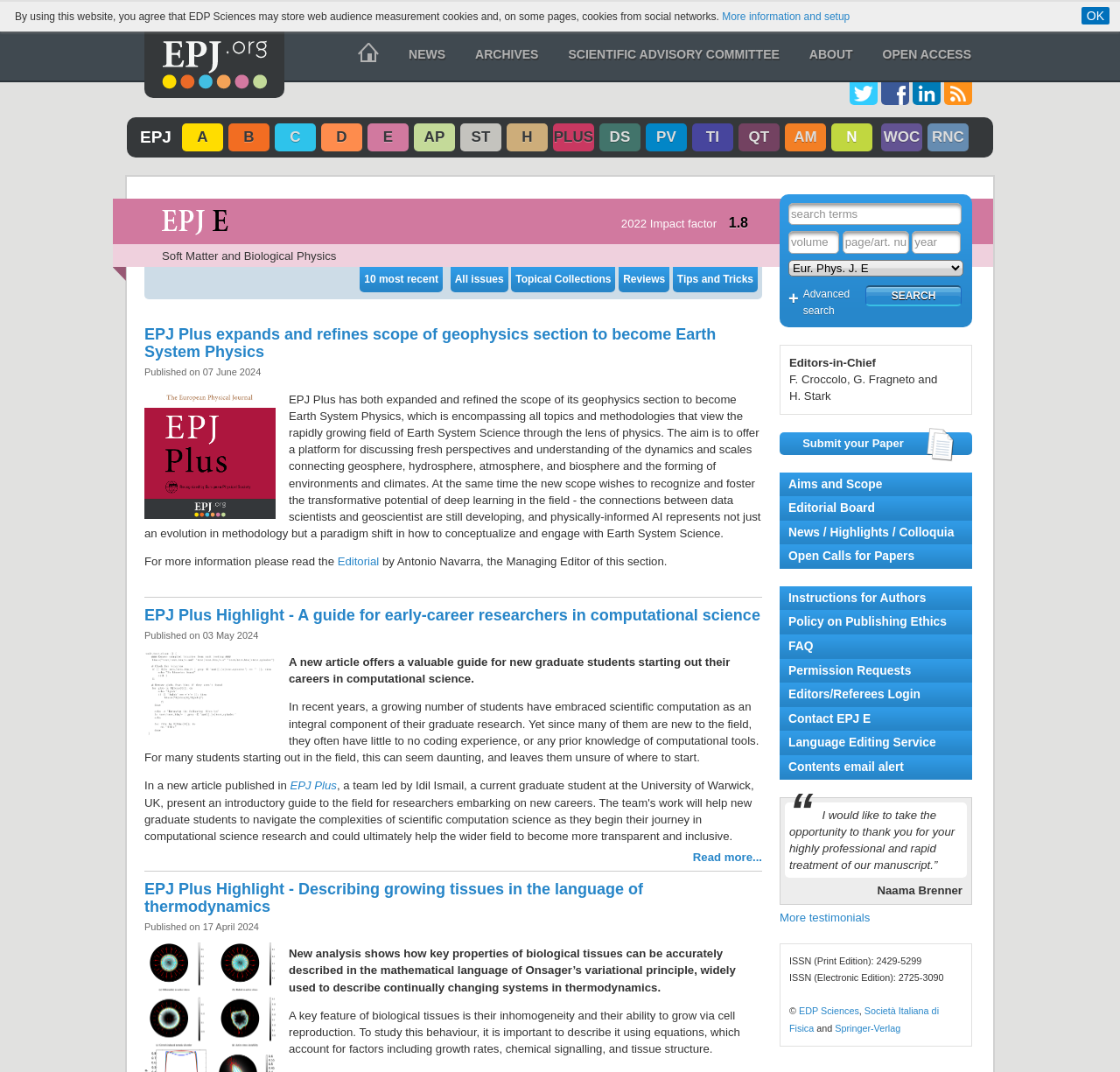Can you show the bounding box coordinates of the region to click on to complete the task described in the instruction: "View the latest issue of EPJ E"?

[0.321, 0.249, 0.395, 0.273]